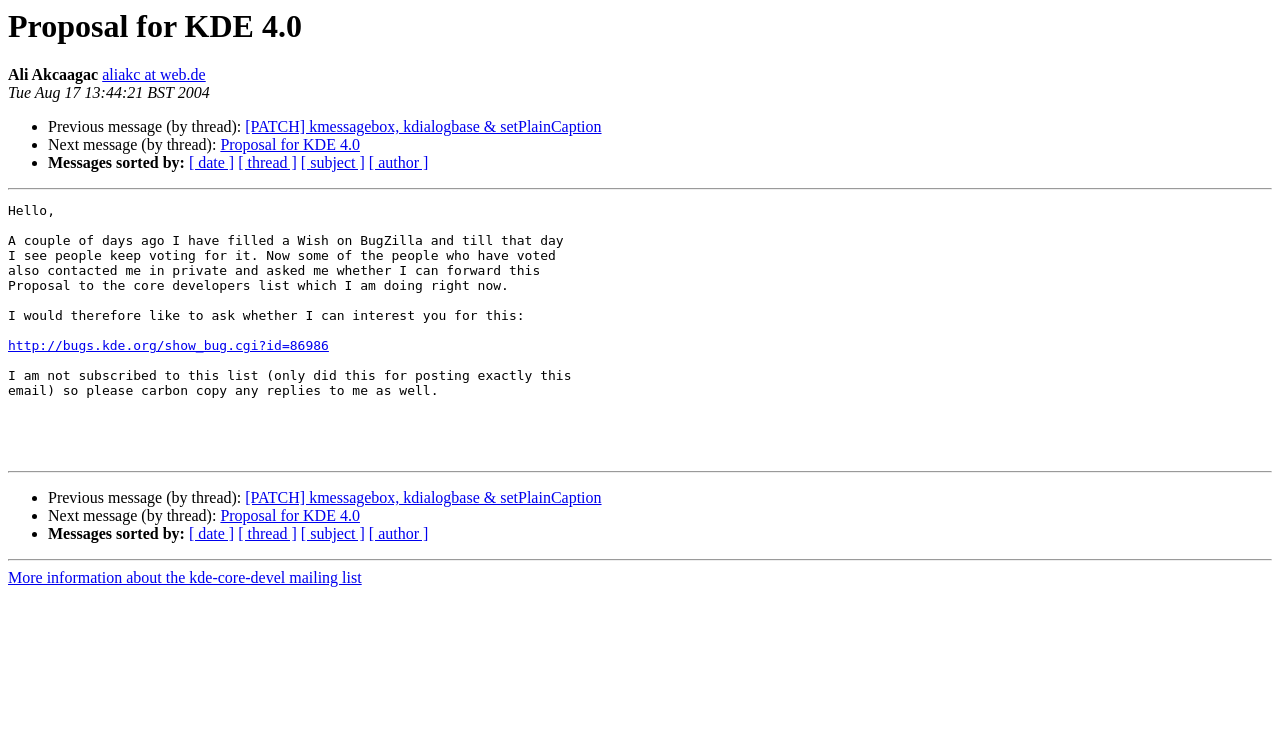Identify the bounding box coordinates for the region of the element that should be clicked to carry out the instruction: "Click on the link to send an email to aliakc at web.de". The bounding box coordinates should be four float numbers between 0 and 1, i.e., [left, top, right, bottom].

[0.08, 0.09, 0.161, 0.112]